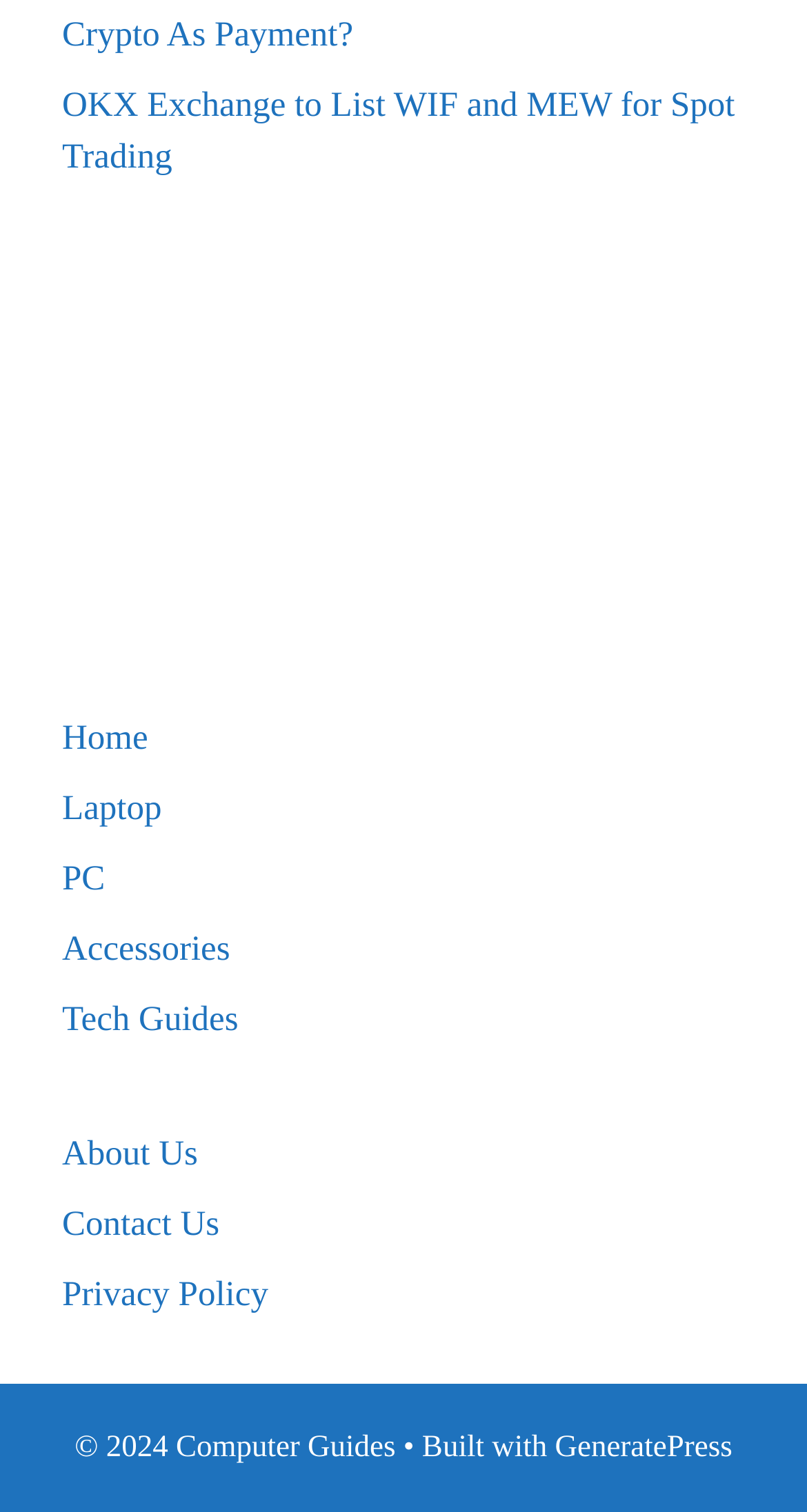Pinpoint the bounding box coordinates of the area that should be clicked to complete the following instruction: "go to home page". The coordinates must be given as four float numbers between 0 and 1, i.e., [left, top, right, bottom].

None